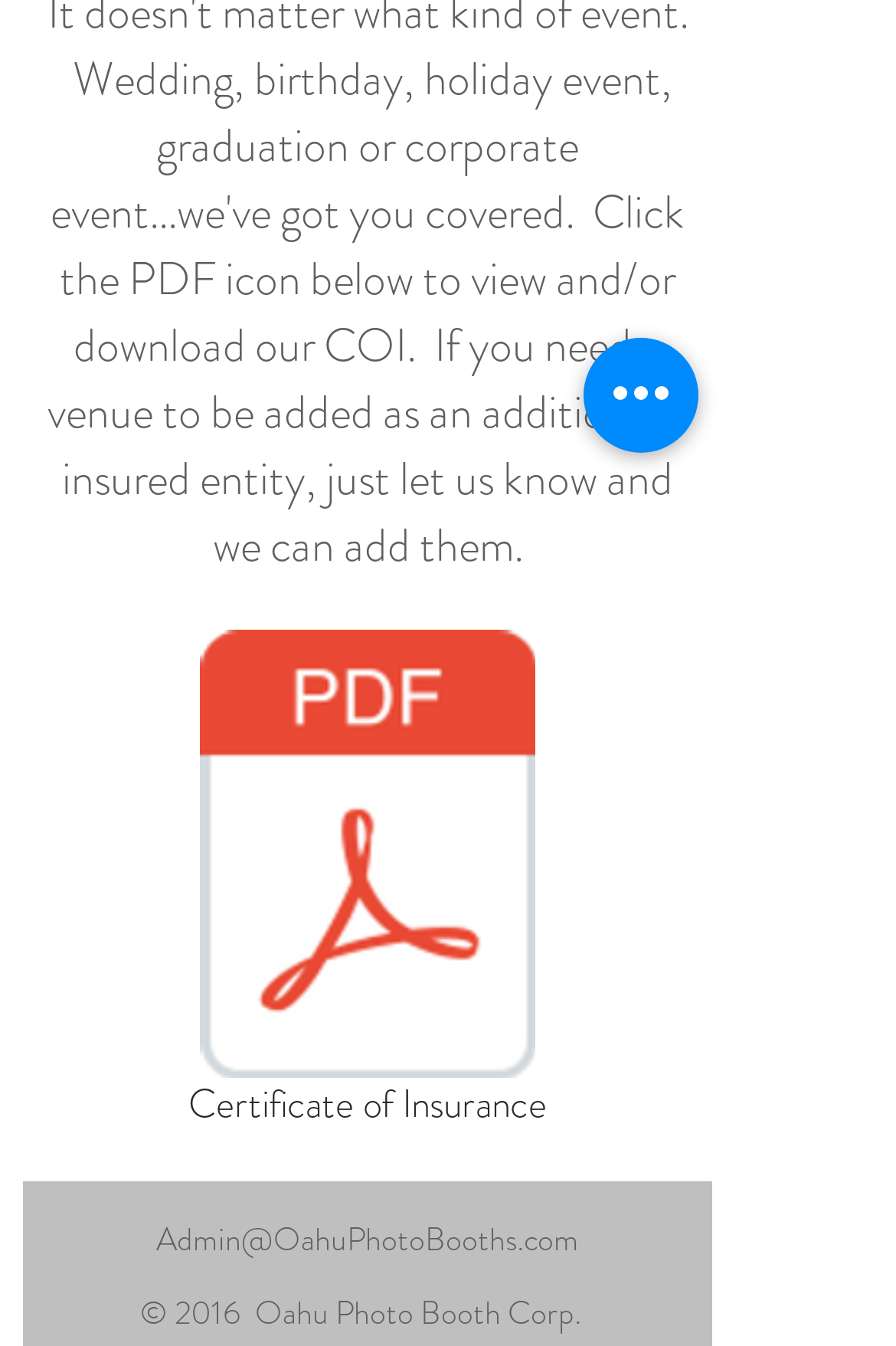Using the format (top-left x, top-left y, bottom-right x, bottom-right y), and given the element description, identify the bounding box coordinates within the screenshot: Admin@OahuPhotoBooths.com

[0.174, 0.903, 0.646, 0.937]